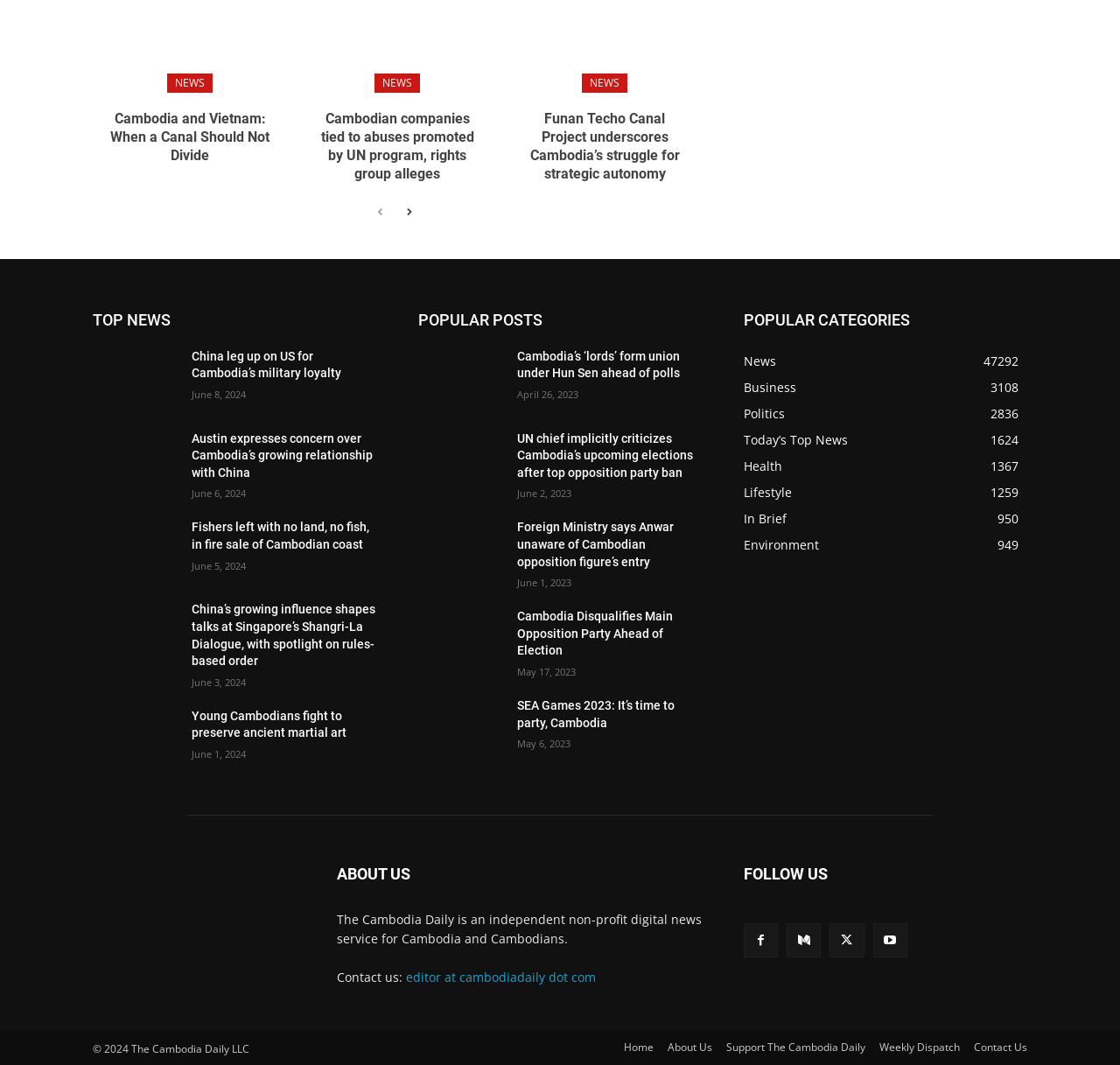Locate the bounding box coordinates of the clickable region to complete the following instruction: "contact us."

[0.362, 0.909, 0.532, 0.925]